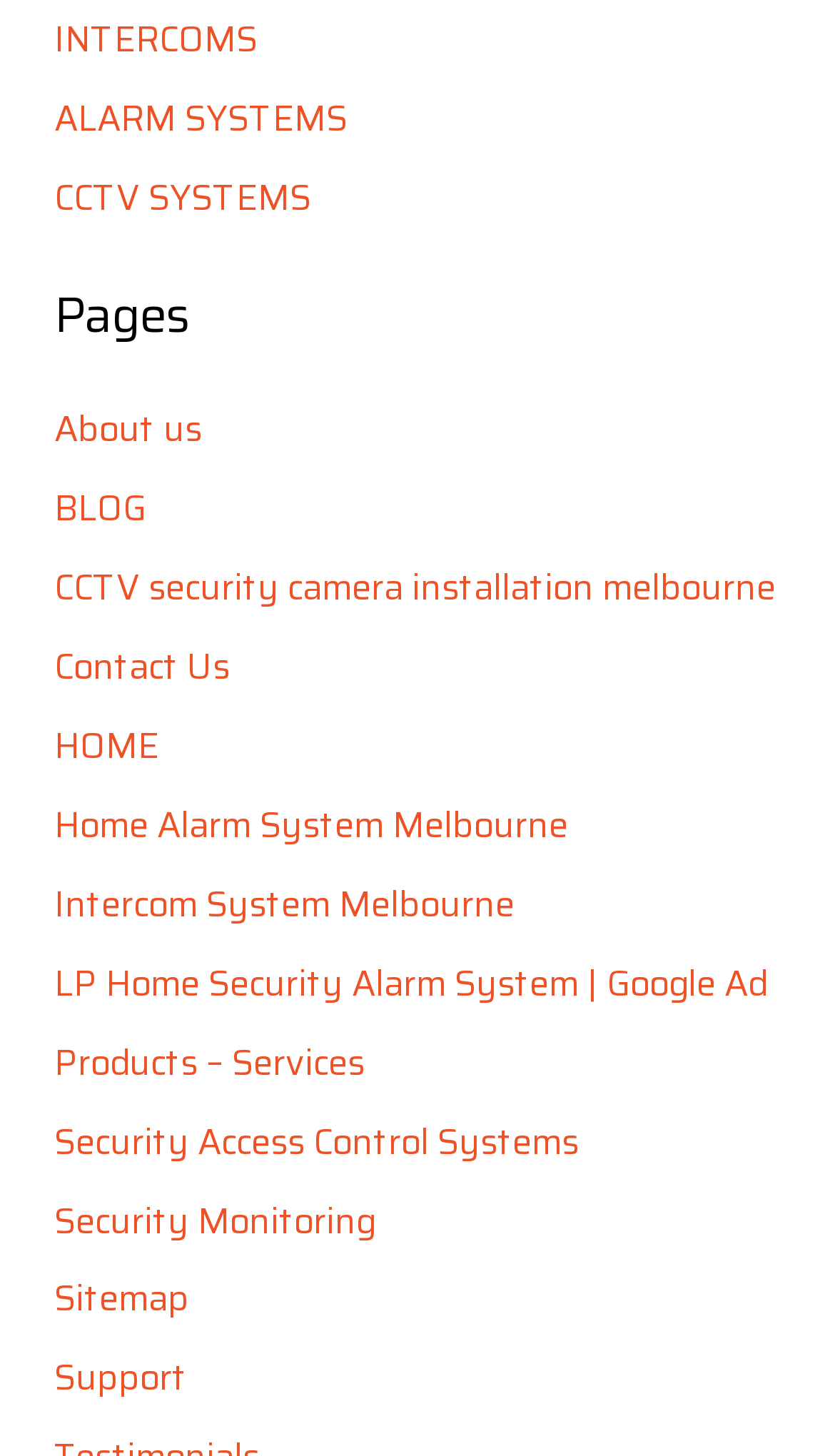How many links are under the 'Pages' heading?
Give a single word or phrase answer based on the content of the image.

13